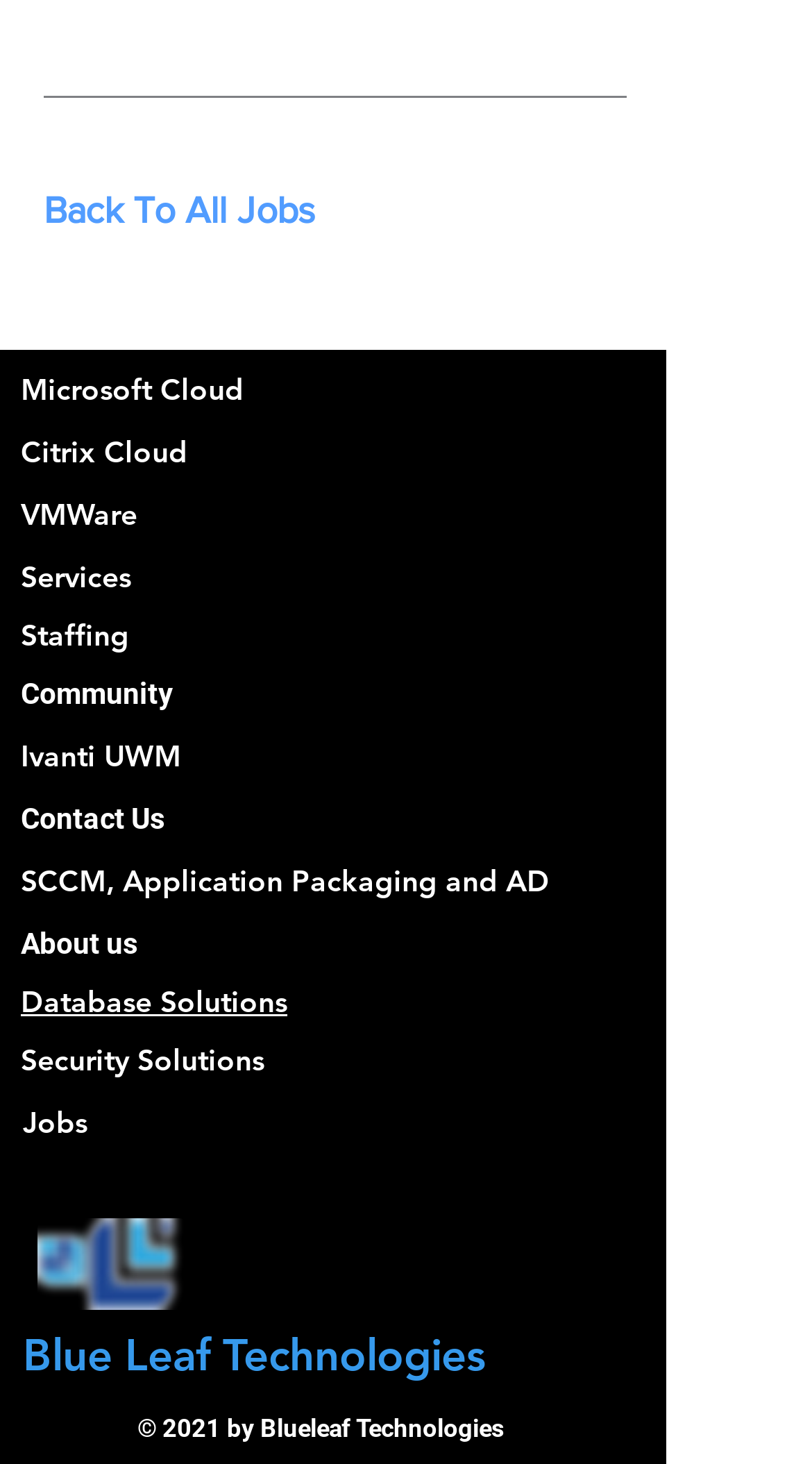Locate the bounding box coordinates of the element to click to perform the following action: 'Contact Us'. The coordinates should be given as four float values between 0 and 1, in the form of [left, top, right, bottom].

[0.026, 0.546, 0.805, 0.572]